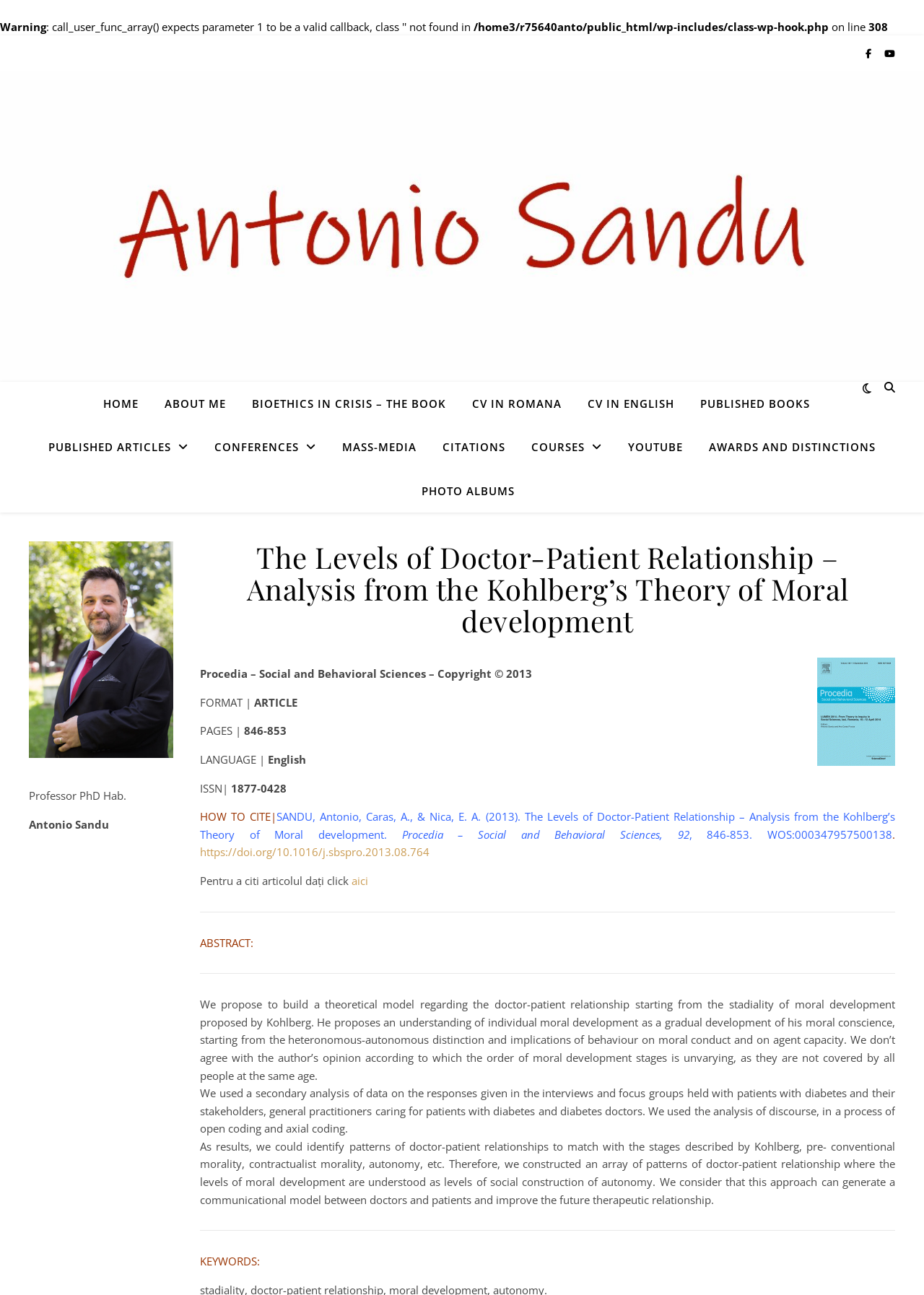What is the language of the article?
Look at the image and construct a detailed response to the question.

The language of the article can be found in the section where the article's metadata is displayed. The text 'LANGUAGE | English' indicates that the language of the article is English.